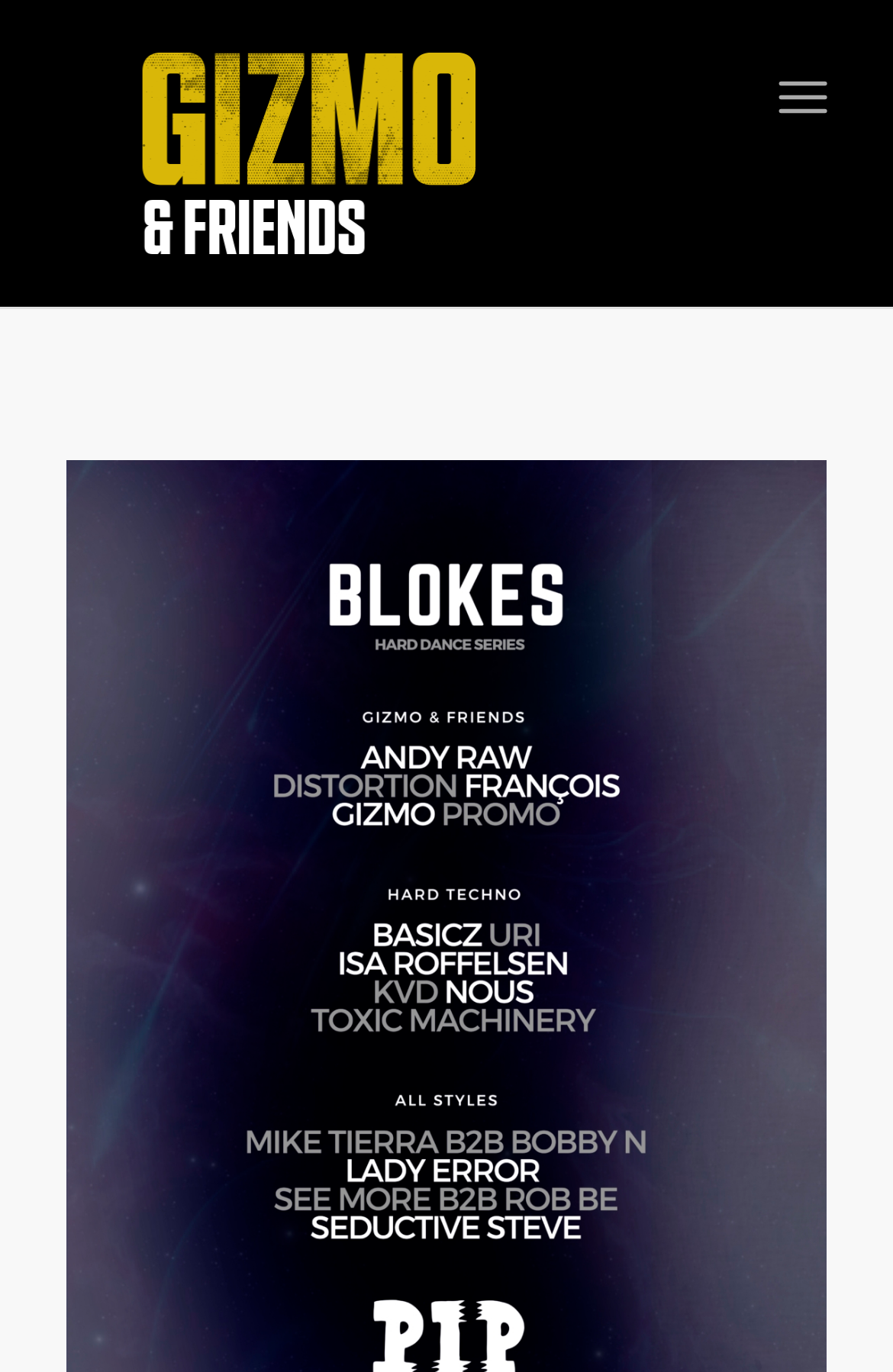Bounding box coordinates are specified in the format (top-left x, top-left y, bottom-right x, bottom-right y). All values are floating point numbers bounded between 0 and 1. Please provide the bounding box coordinate of the region this sentence describes: alt="Gizmo & Friends"

[0.075, 0.0, 0.755, 0.223]